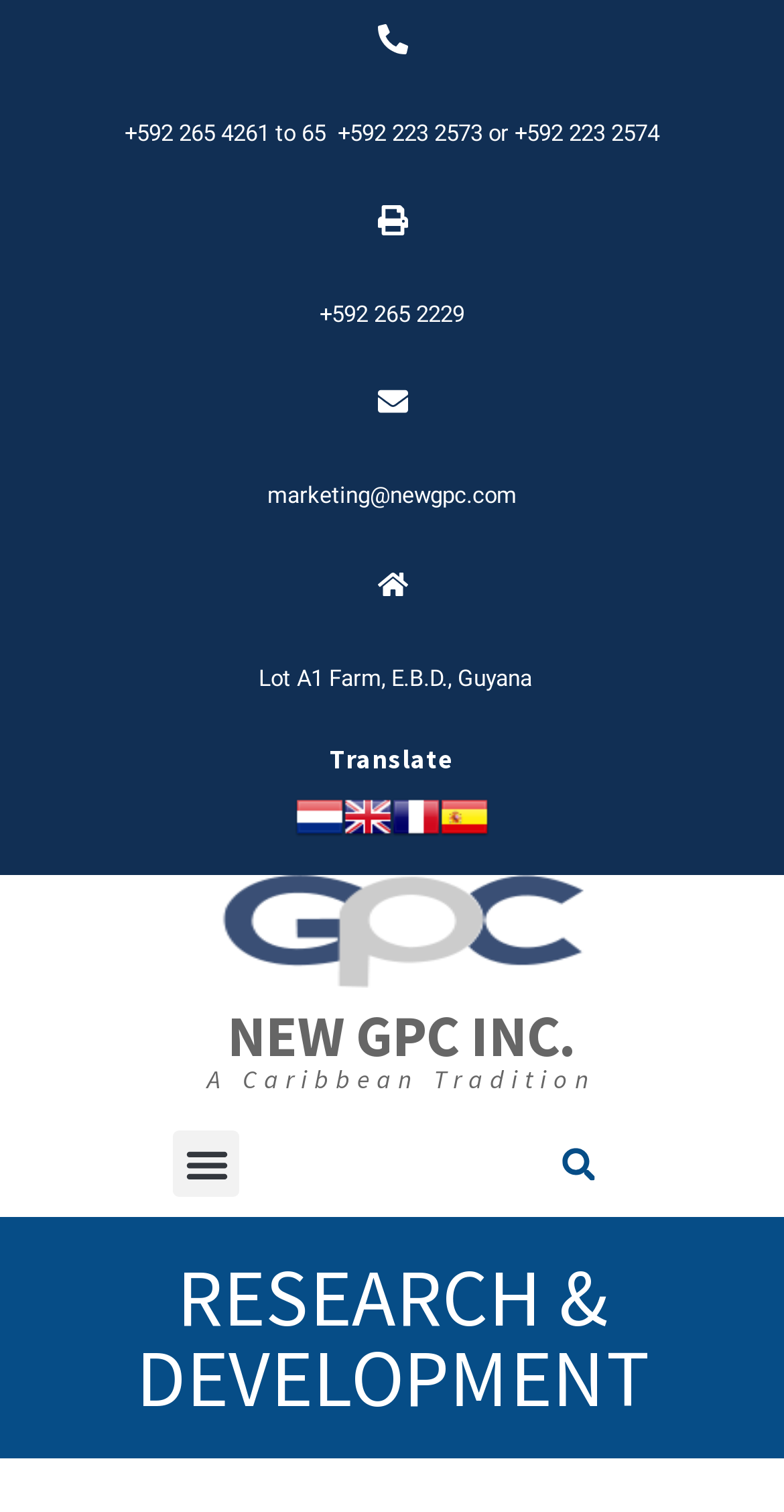What is the company's email address?
Please provide a full and detailed response to the question.

I found the email address by looking at the links on the top of the webpage, which seem to be contact information. The email address is marketing@newgpc.com.